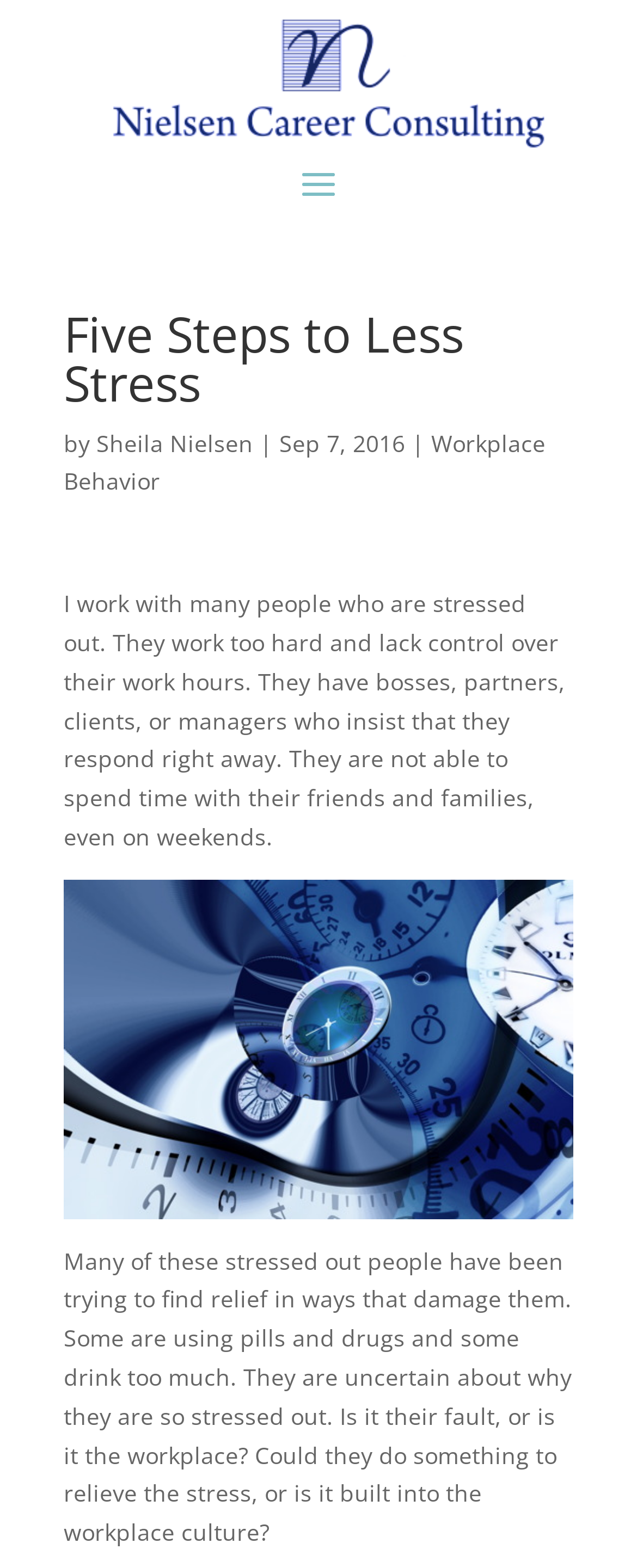Refer to the screenshot and give an in-depth answer to this question: What is the topic of the article?

The topic of the article can be inferred from the text content of the webpage, specifically the paragraph that starts with 'I work with many people who are stressed out...' which describes the symptoms of workplace stress.